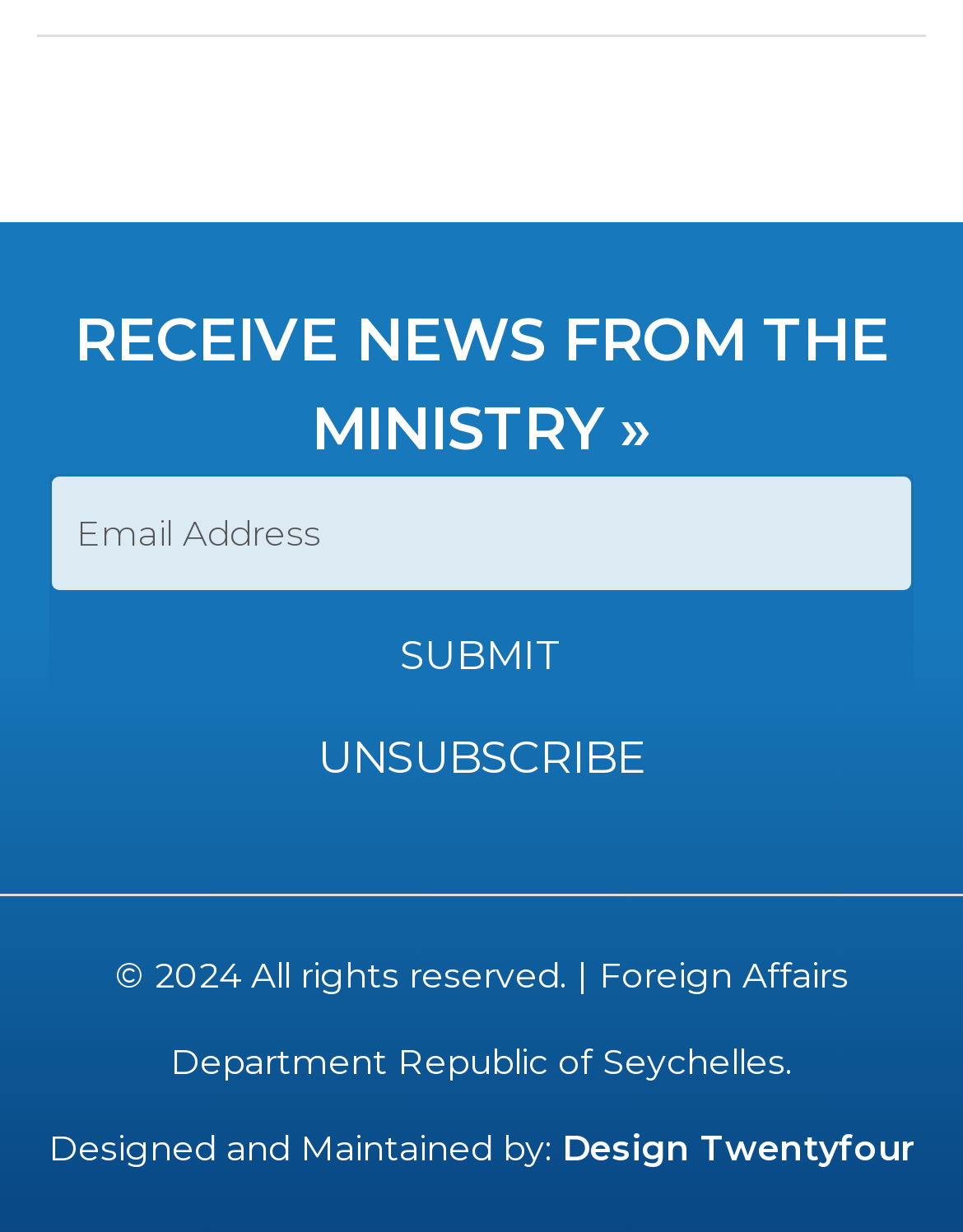Determine the bounding box for the UI element that matches this description: "parent_node: Email Address value="SUBMIT"".

[0.362, 0.5, 0.638, 0.564]